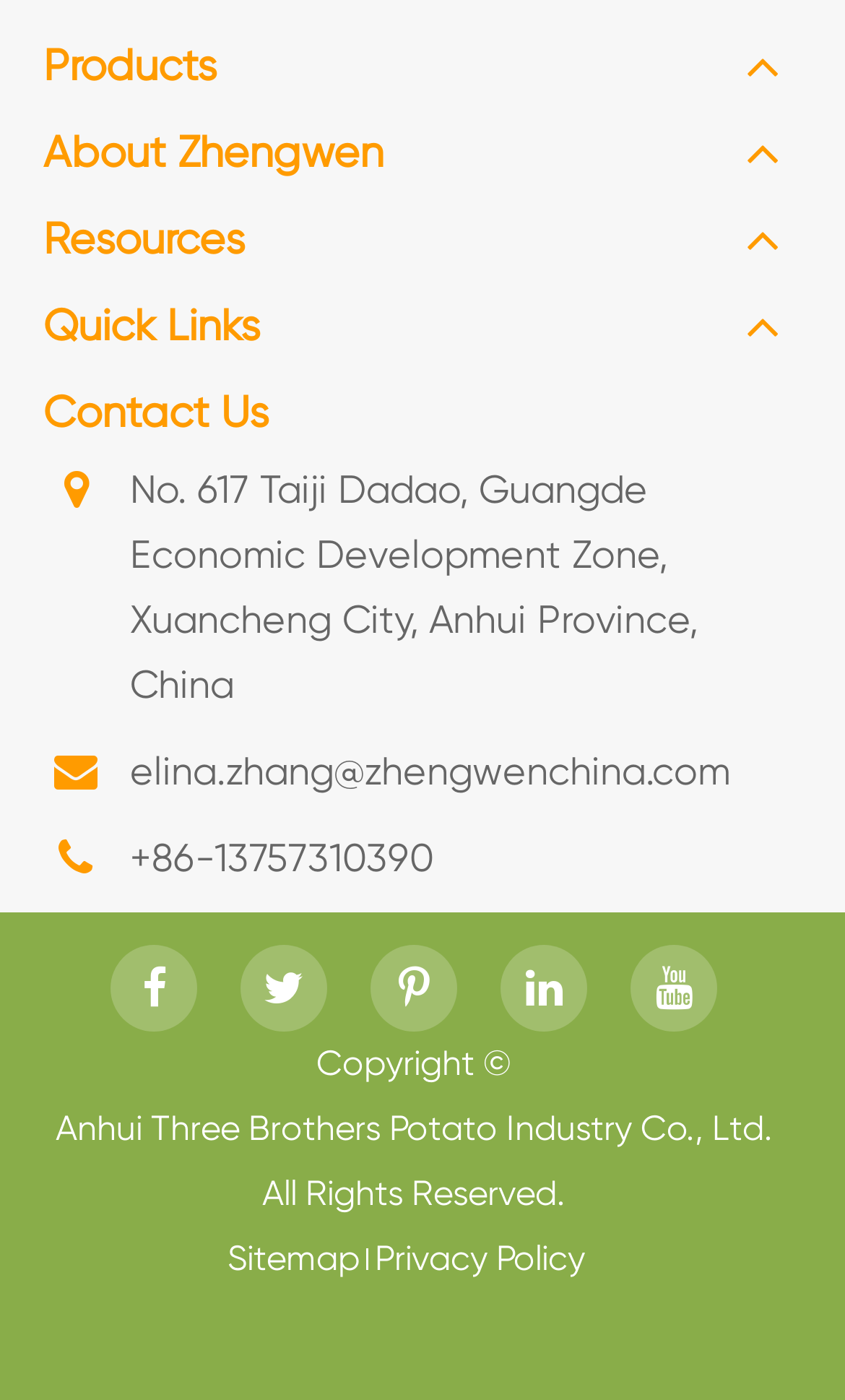Extract the bounding box of the UI element described as: "Contact Us".

[0.051, 0.272, 0.318, 0.318]